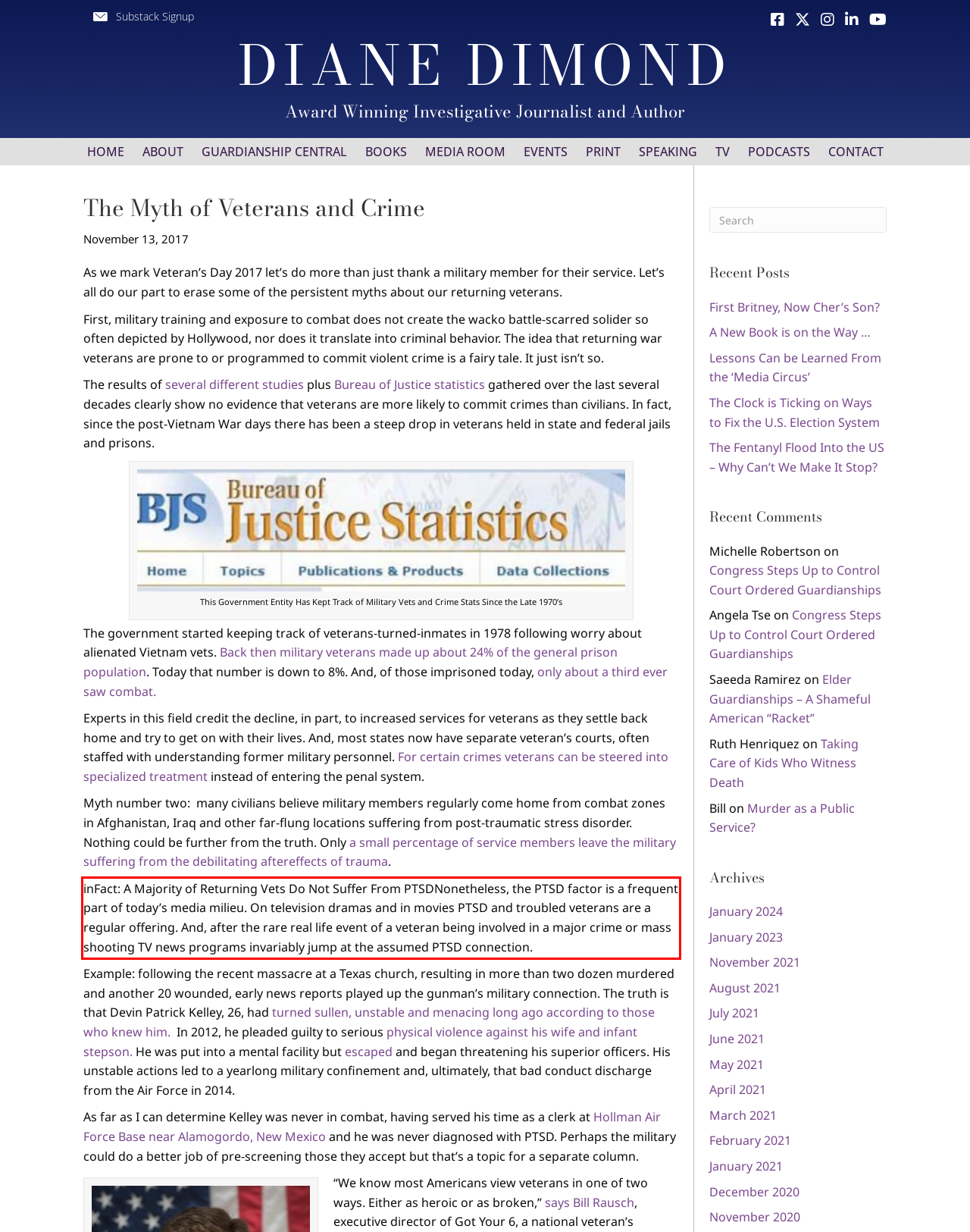You are given a screenshot with a red rectangle. Identify and extract the text within this red bounding box using OCR.

inFact: A Majority of Returning Vets Do Not Suffer From PTSDNonetheless, the PTSD factor is a frequent part of today’s media milieu. On television dramas and in movies PTSD and troubled veterans are a regular offering. And, after the rare real life event of a veteran being involved in a major crime or mass shooting TV news programs invariably jump at the assumed PTSD connection.